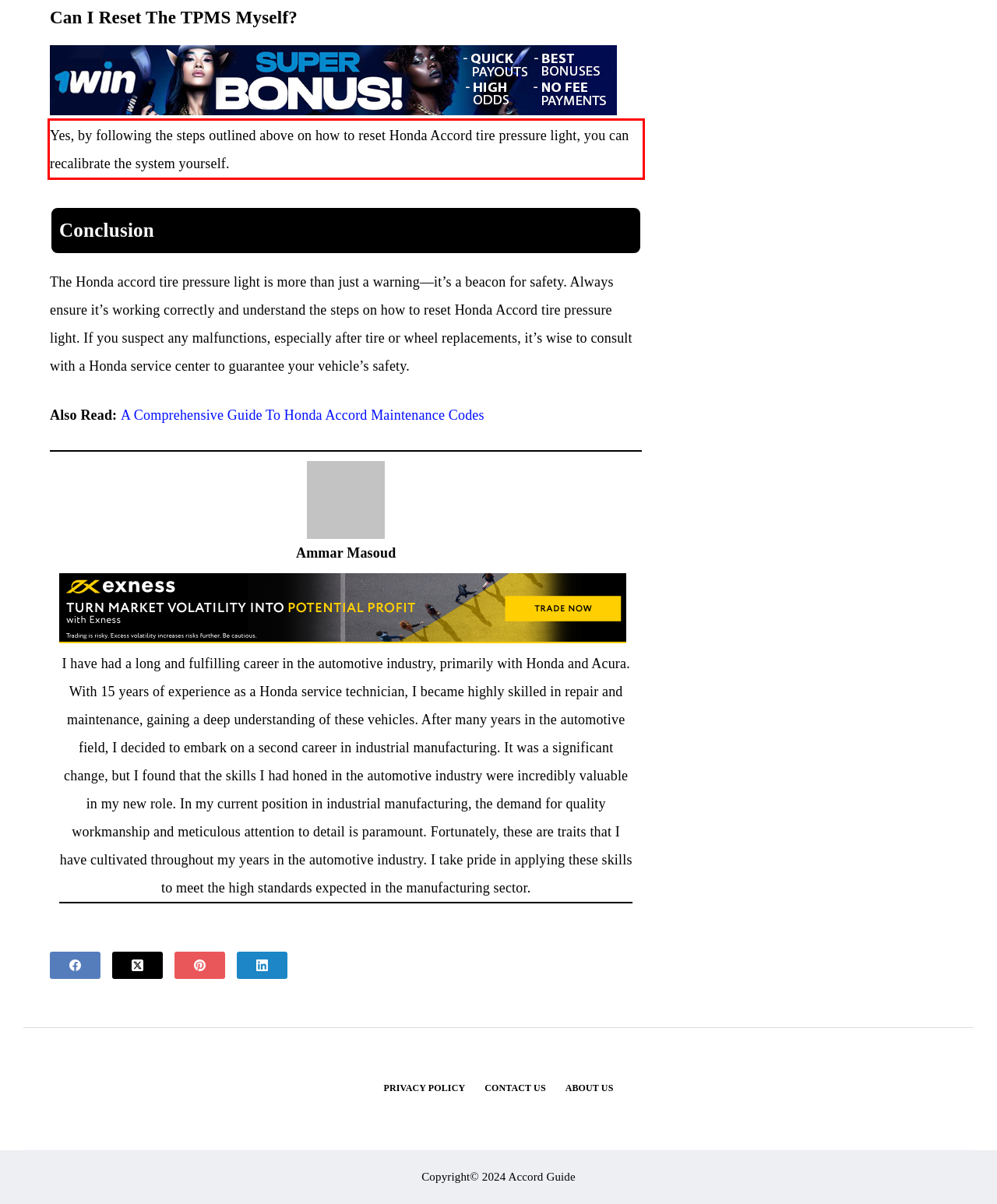Identify and transcribe the text content enclosed by the red bounding box in the given screenshot.

Yes, by following the steps outlined above on how to reset Honda Accord tire pressure light, you can recalibrate the system yourself.